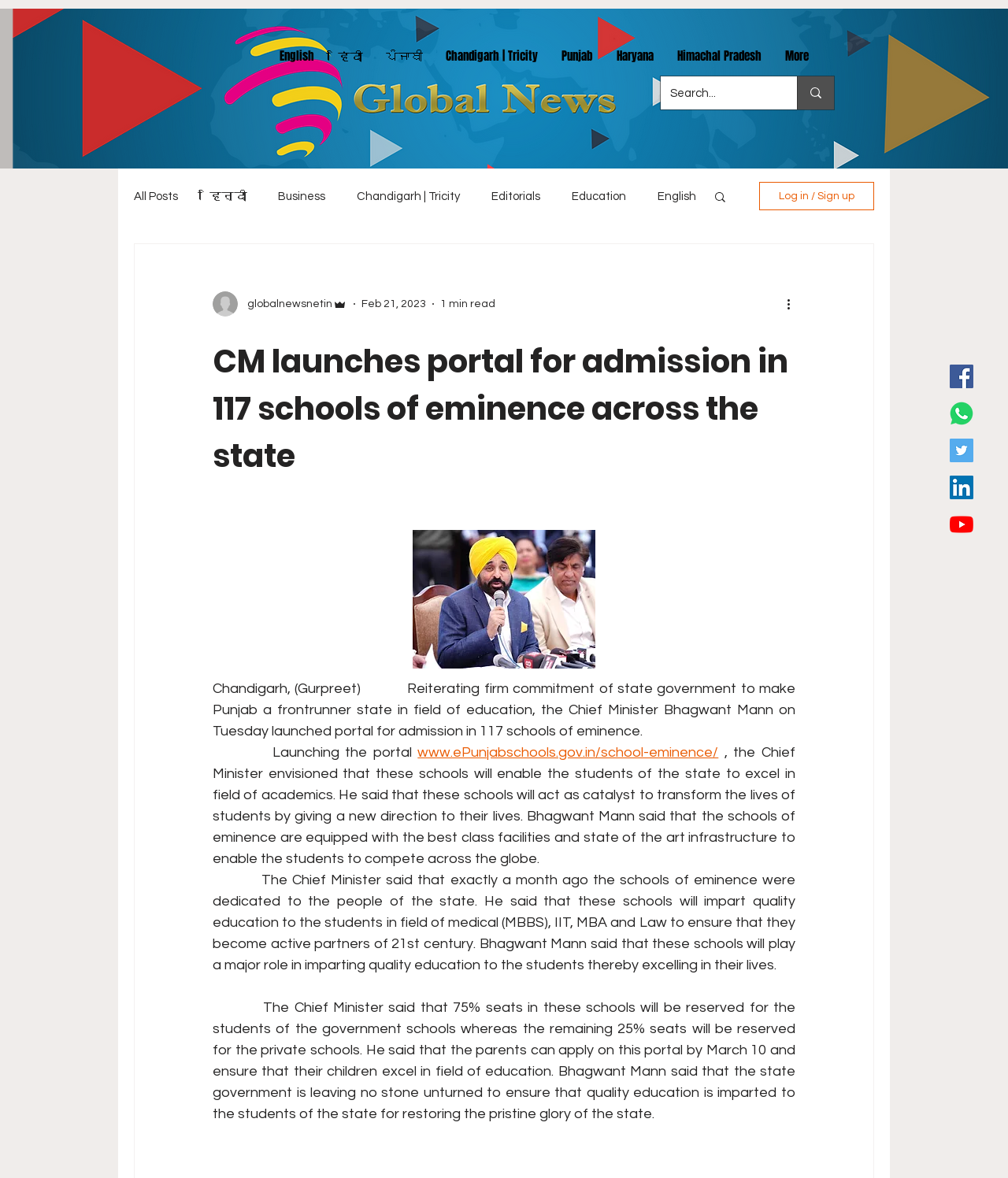Extract the primary header of the webpage and generate its text.

CM launches portal for admission in 117 schools of eminence across the state